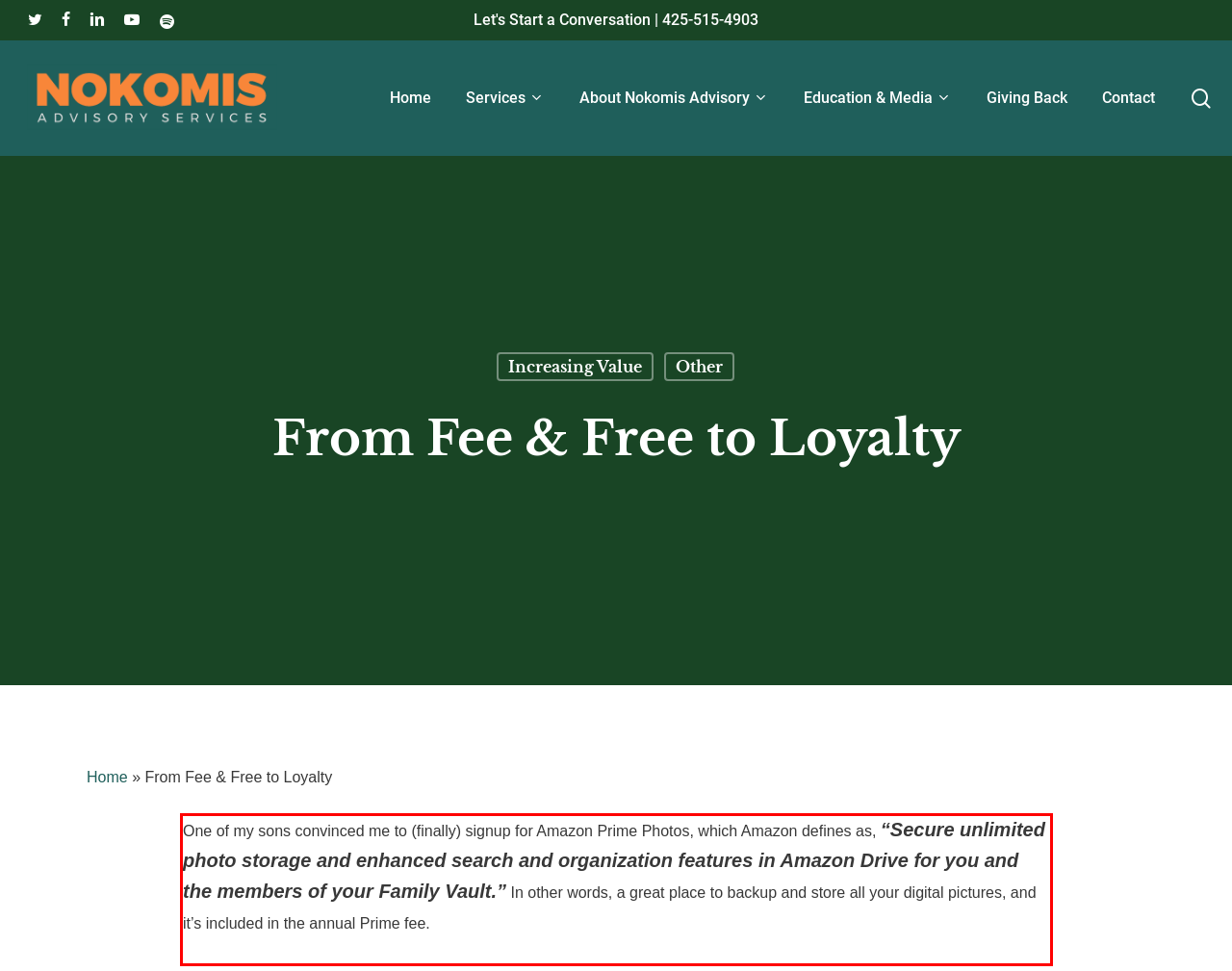You are looking at a screenshot of a webpage with a red rectangle bounding box. Use OCR to identify and extract the text content found inside this red bounding box.

One of my sons convinced me to (finally) signup for Amazon Prime Photos, which Amazon defines as, “Secure unlimited photo storage and enhanced search and organization features in Amazon Drive for you and the members of your Family Vault.” In other words, a great place to backup and store all your digital pictures, and it’s included in the annual Prime fee.